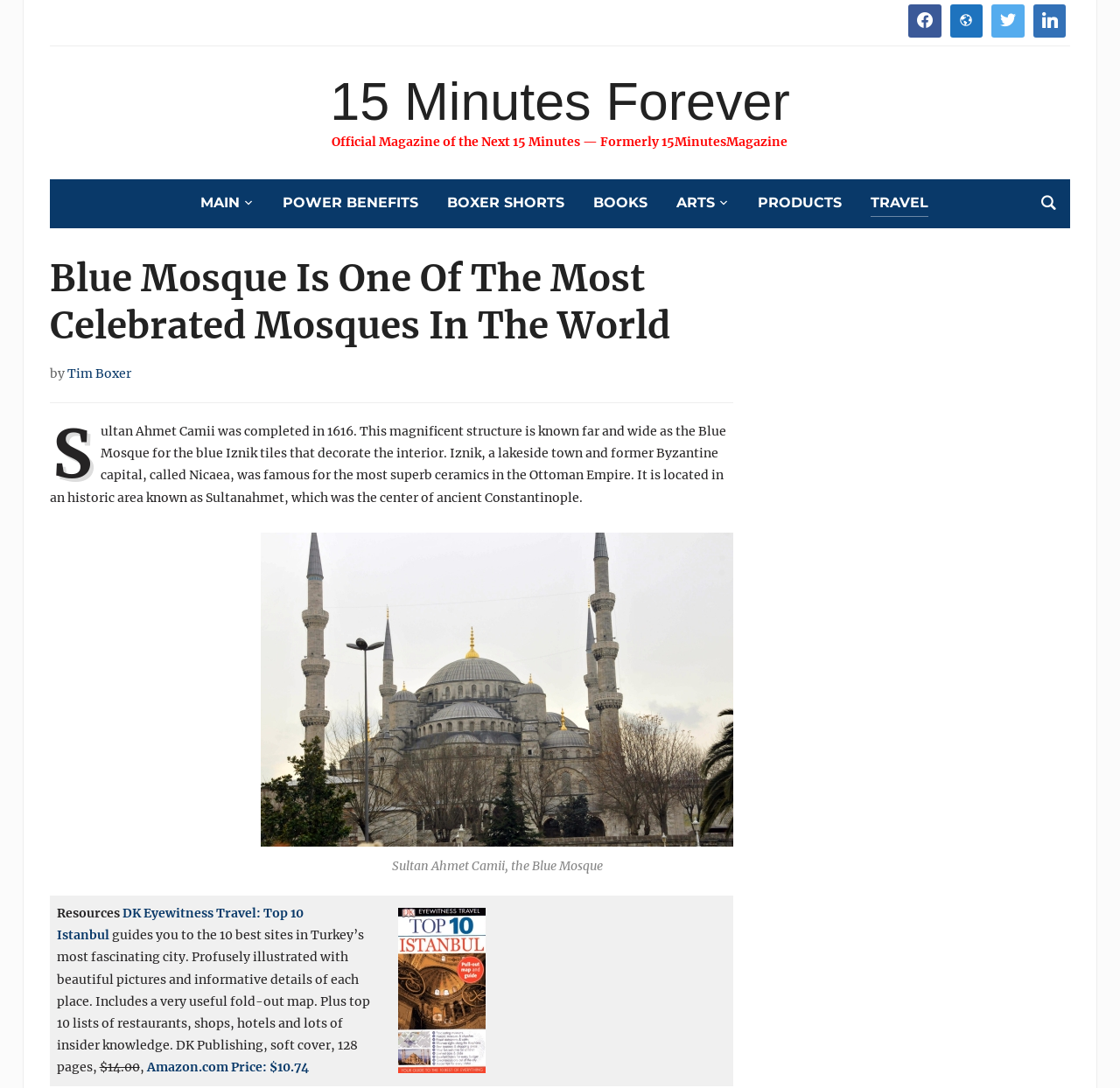Predict the bounding box coordinates of the area that should be clicked to accomplish the following instruction: "View books". The bounding box coordinates should consist of four float numbers between 0 and 1, i.e., [left, top, right, bottom].

[0.53, 0.175, 0.578, 0.198]